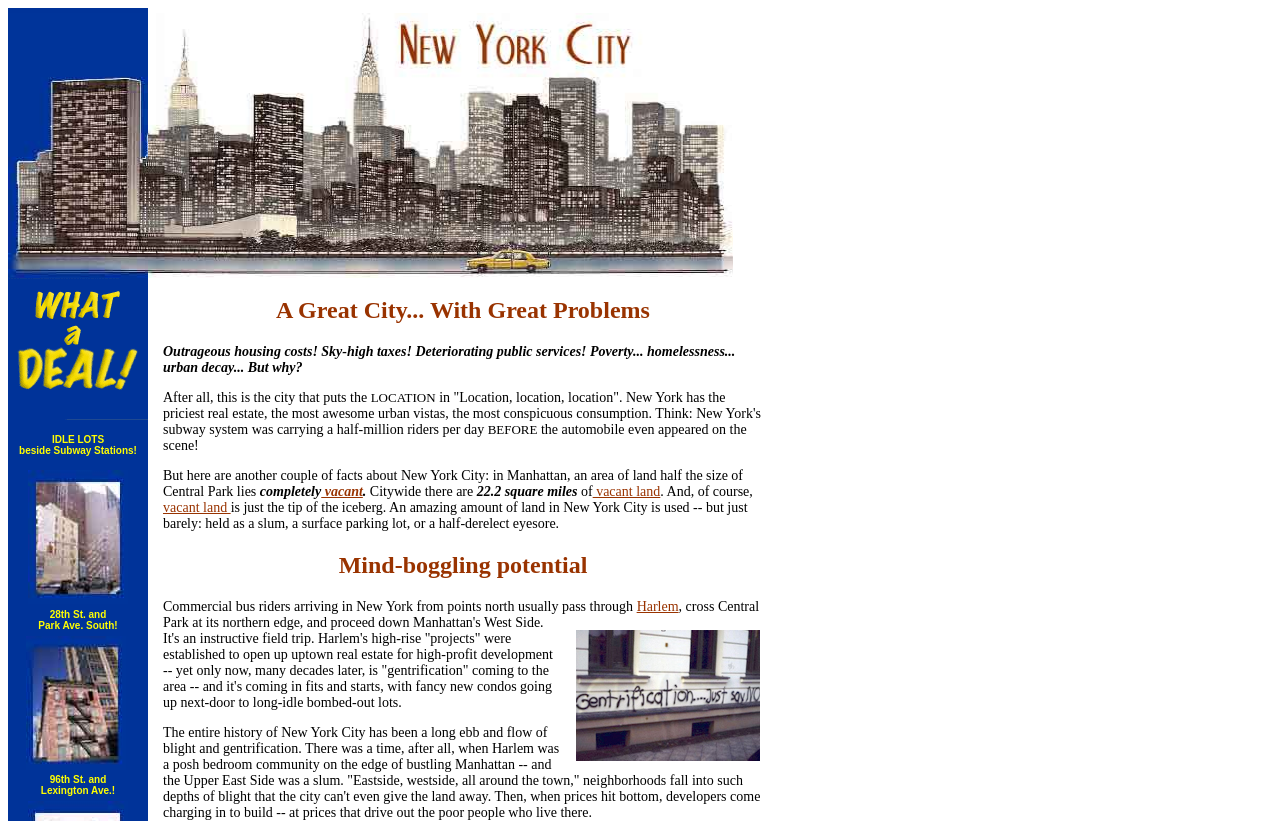Locate the bounding box coordinates of the element that should be clicked to fulfill the instruction: "Click on the link to learn more about IDLE LOTS".

[0.041, 0.529, 0.081, 0.542]